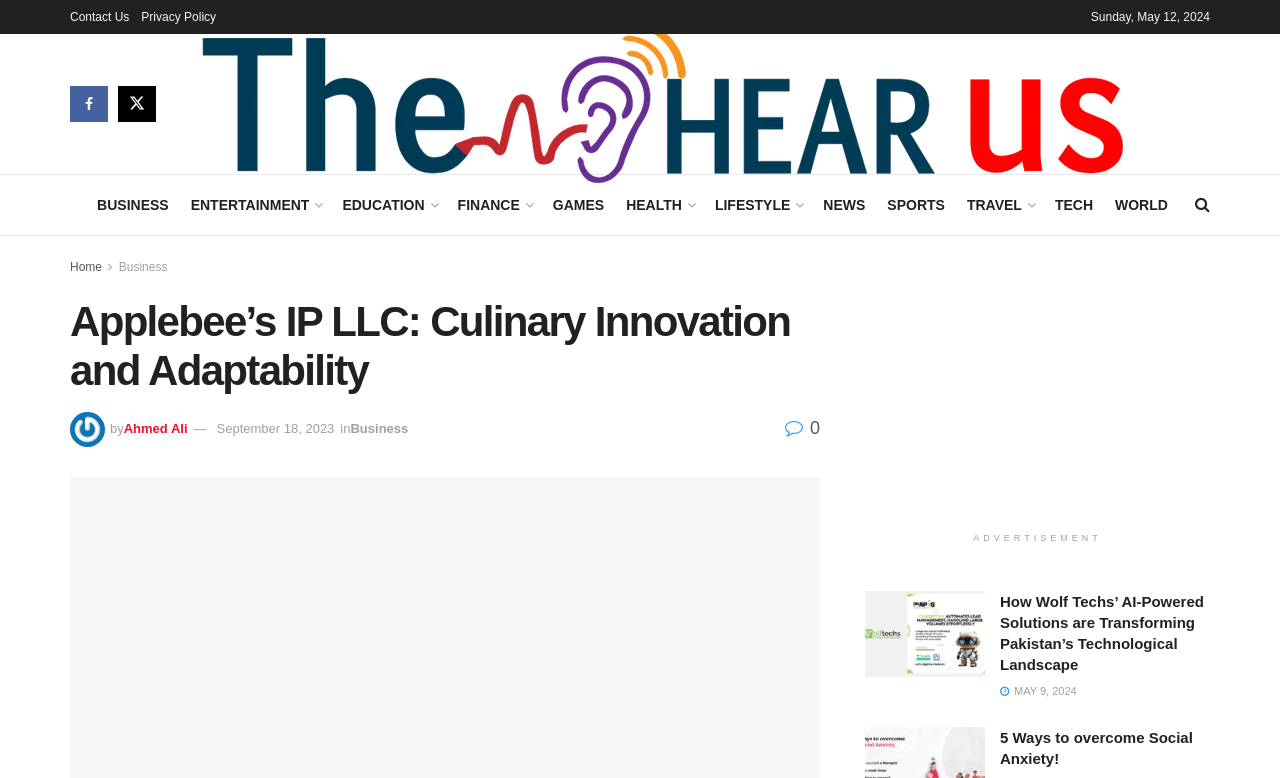Create a detailed summary of the webpage's content and design.

The webpage is about Applebee's IP LLC, a company behind America's favorite neighborhood restaurant and bar. At the top, there are links to "Contact Us" and "Privacy Policy" on the left, and a date "Sunday, May 12, 2024" on the right. Below these links, there are social media icons and a search bar.

The main content area is divided into sections. On the left, there is a heading "Applebee’s IP LLC: Culinary Innovation and Adaptability" followed by an image of Ahmed Ali, the author of the article, and a brief description of the article. On the right, there are several links to different categories such as "BUSINESS", "ENTERTAINMENT", "EDUCATION", and more.

Below the categories, there is a large section with an advertisement iframe. Above the advertisement, there is a heading "ADVERTISEMENT". Below the advertisement, there are two articles. The first article is about Wolf Techs' AI-Powered Solutions and their impact on Pakistan's technological landscape. The second article is about overcoming social anxiety.

Throughout the webpage, there are several images, including icons, logos, and article images. The layout is organized, with clear headings and concise text, making it easy to navigate and read.